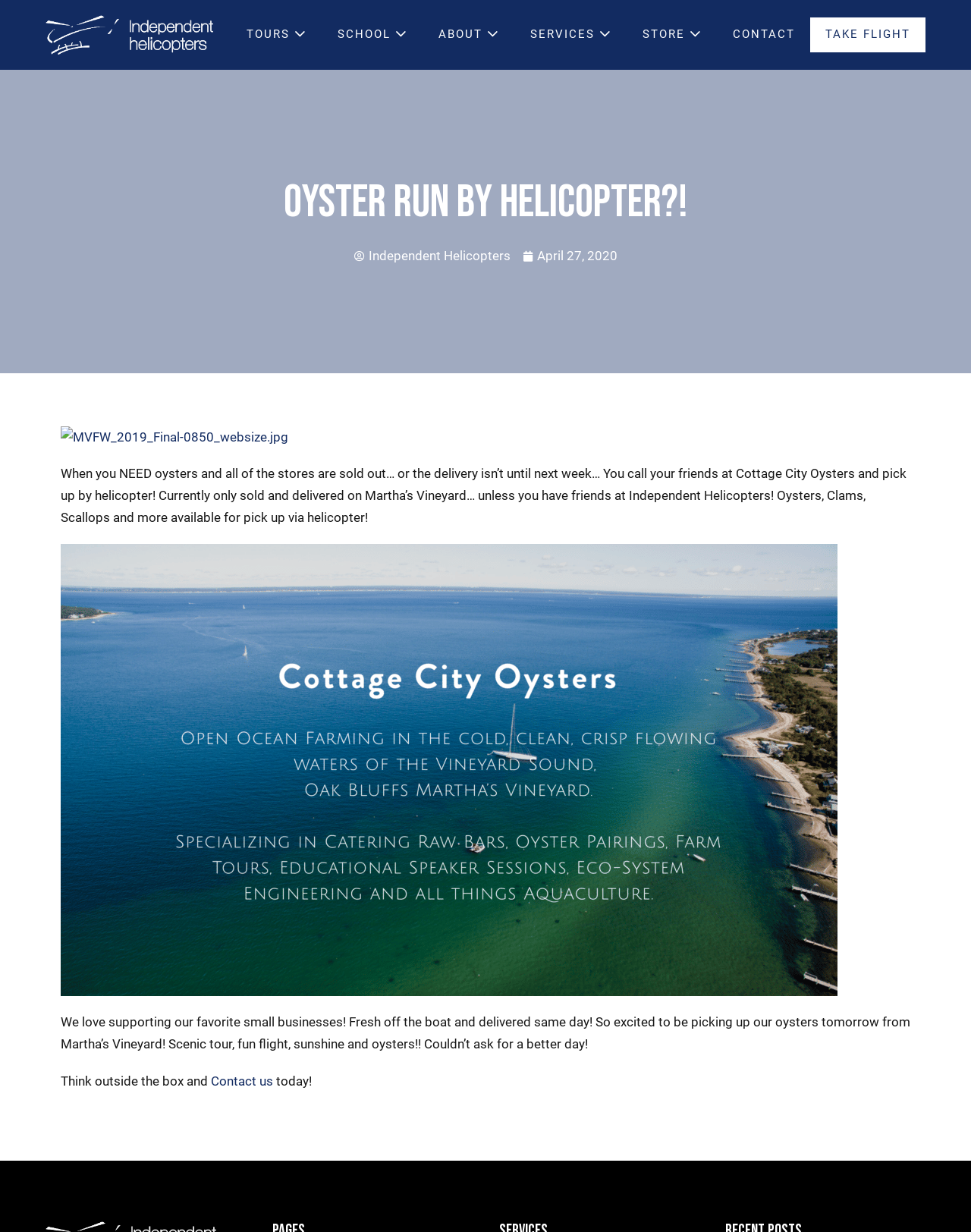Specify the bounding box coordinates of the element's area that should be clicked to execute the given instruction: "Contact us for more information". The coordinates should be four float numbers between 0 and 1, i.e., [left, top, right, bottom].

[0.217, 0.871, 0.281, 0.884]